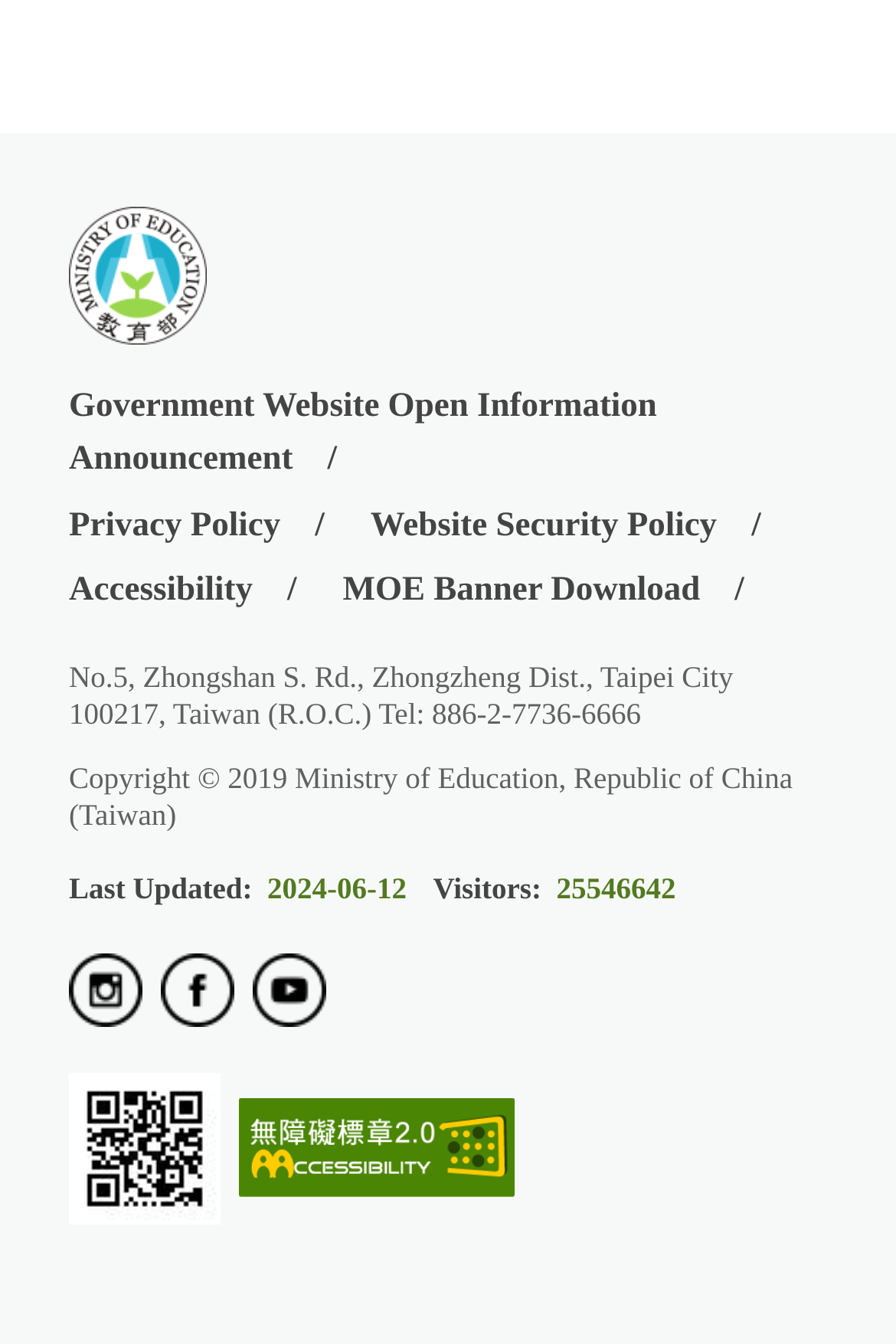Can you find the bounding box coordinates of the area I should click to execute the following instruction: "Visit Government Website Open Information Announcement"?

[0.077, 0.284, 0.91, 0.363]